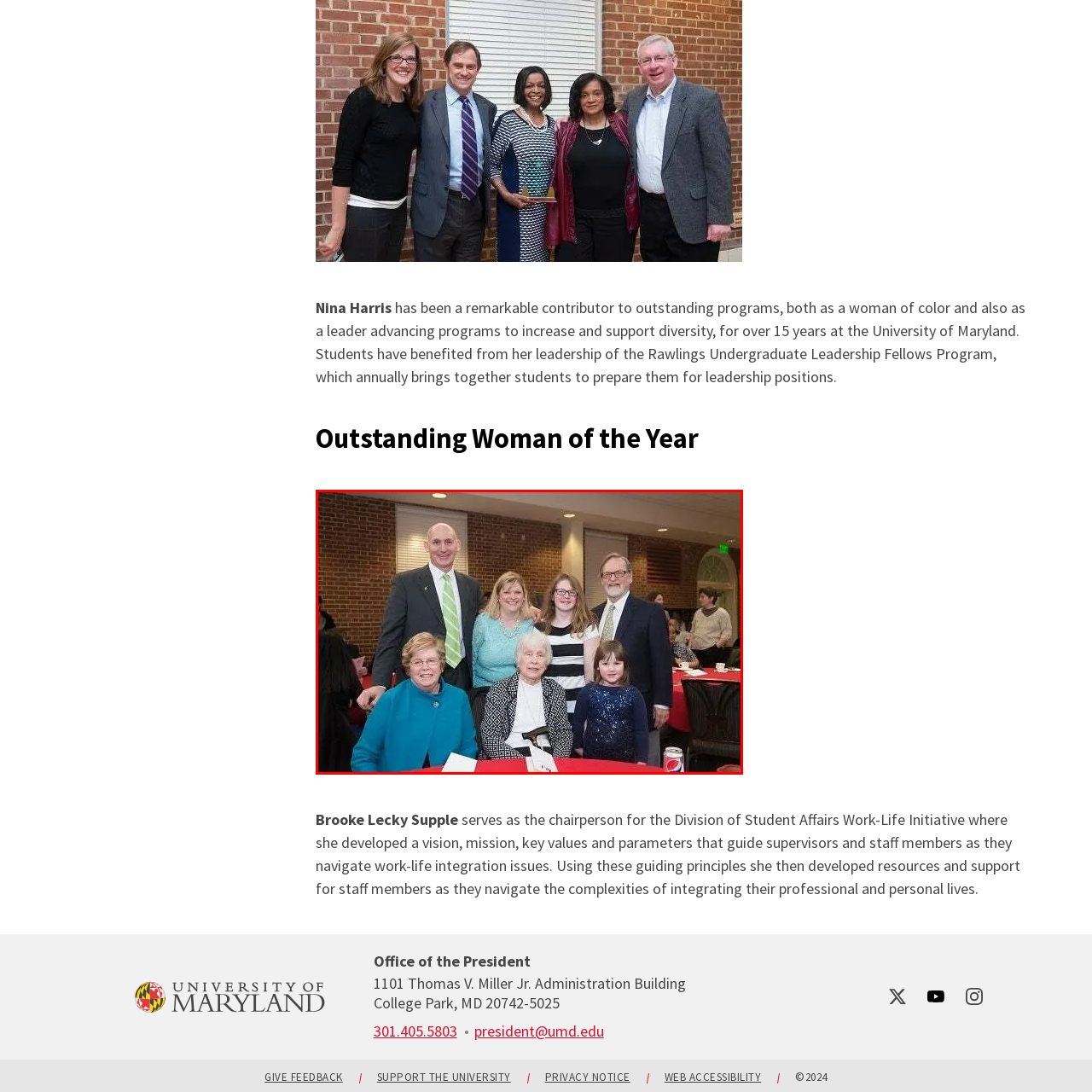Offer a detailed account of what is shown inside the red bounding box.

The image captures a warm and celebratory moment featuring seven individuals gathered around a table adorned with a red tablecloth in a well-lit event space. In the front row, an elderly woman sits in a white cardigan, exuding grace and wisdom, holding a cane, flanked by a younger woman in a vibrant turquoise jacket on her left. To her right, a young girl in a sparkling blue dress smiles brightly, symbolizing joy. 

Standing behind them are four individuals: a man in a suit and green tie, likely serving as a host or presenter, displaying a friendly demeanor; a middle-aged woman whose approachable smile suggests a familial connection; a teenage girl with glasses, whose expression shows pride and admiration; and another man in a classic suit, contributing to the atmosphere of celebration.

The event likely honors achievements and contributions, aligning with the theme of recognition and support for diversity, showcasing the significance of community and family in celebrating accomplishments.